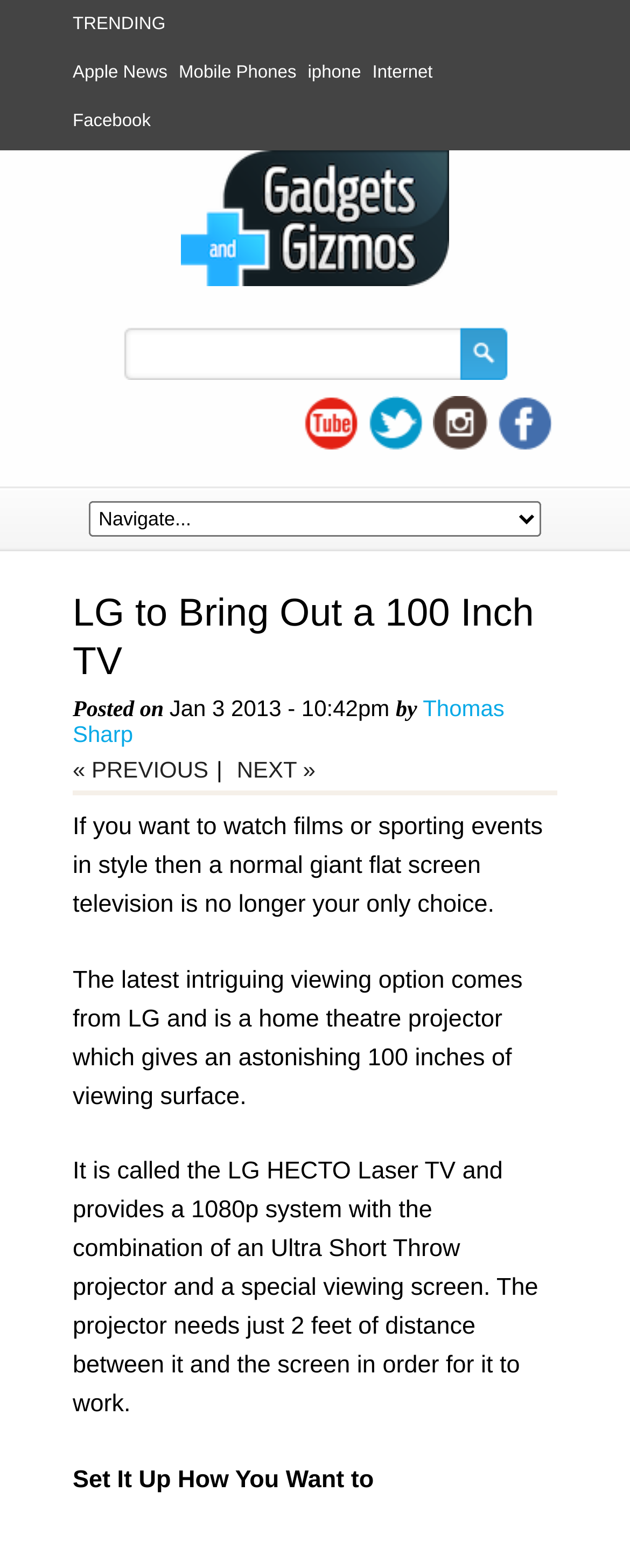What is the name of the product mentioned in the article?
Give a detailed explanation using the information visible in the image.

The name of the product mentioned in the article can be found by reading the text that describes the product, which says 'It is called the LG HECTO Laser TV and provides a 1080p system with the combination of an Ultra Short Throw projector and a special viewing screen.'